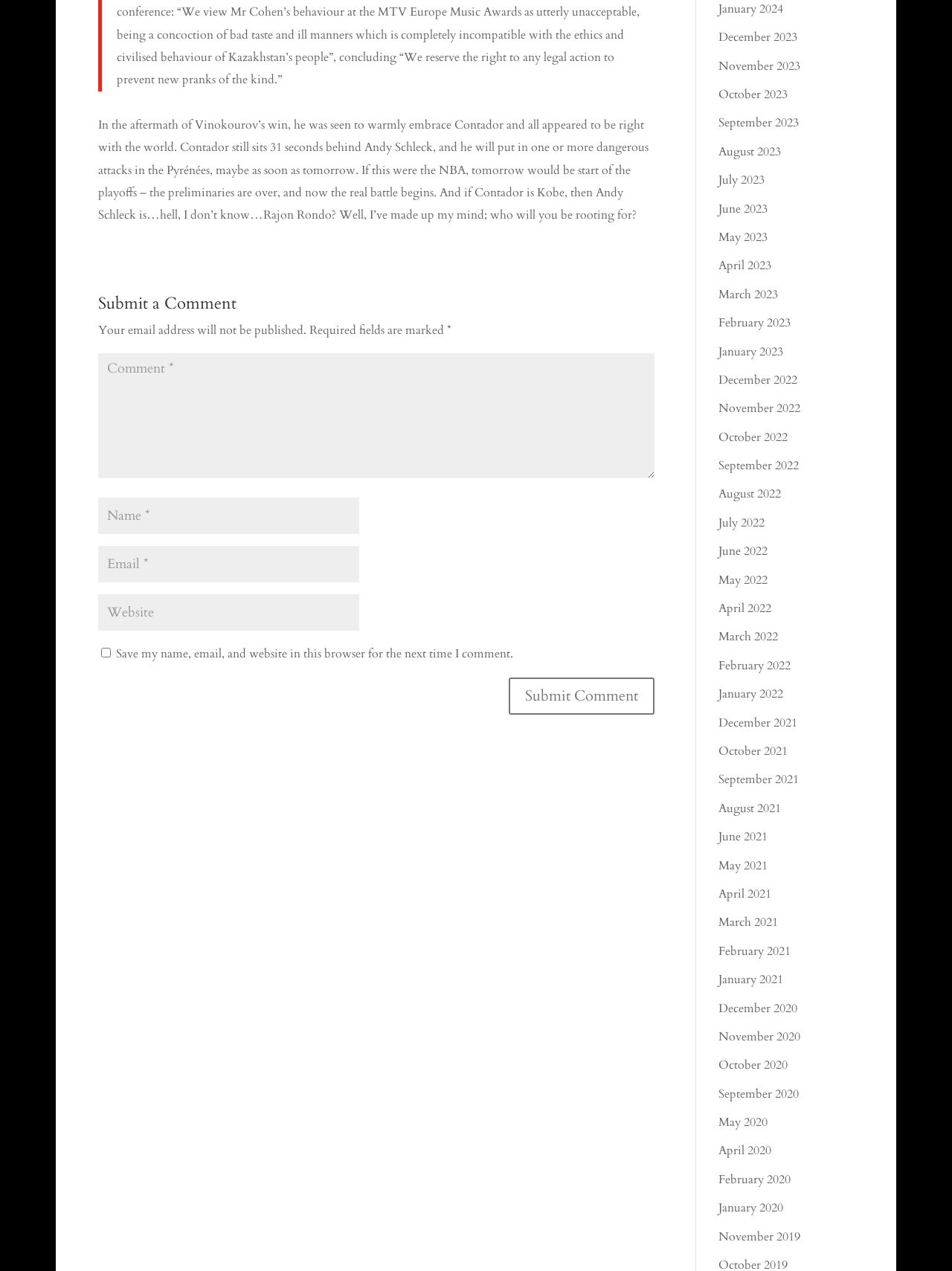How many seconds behind is Contador?
Based on the screenshot, provide your answer in one word or phrase.

31 seconds